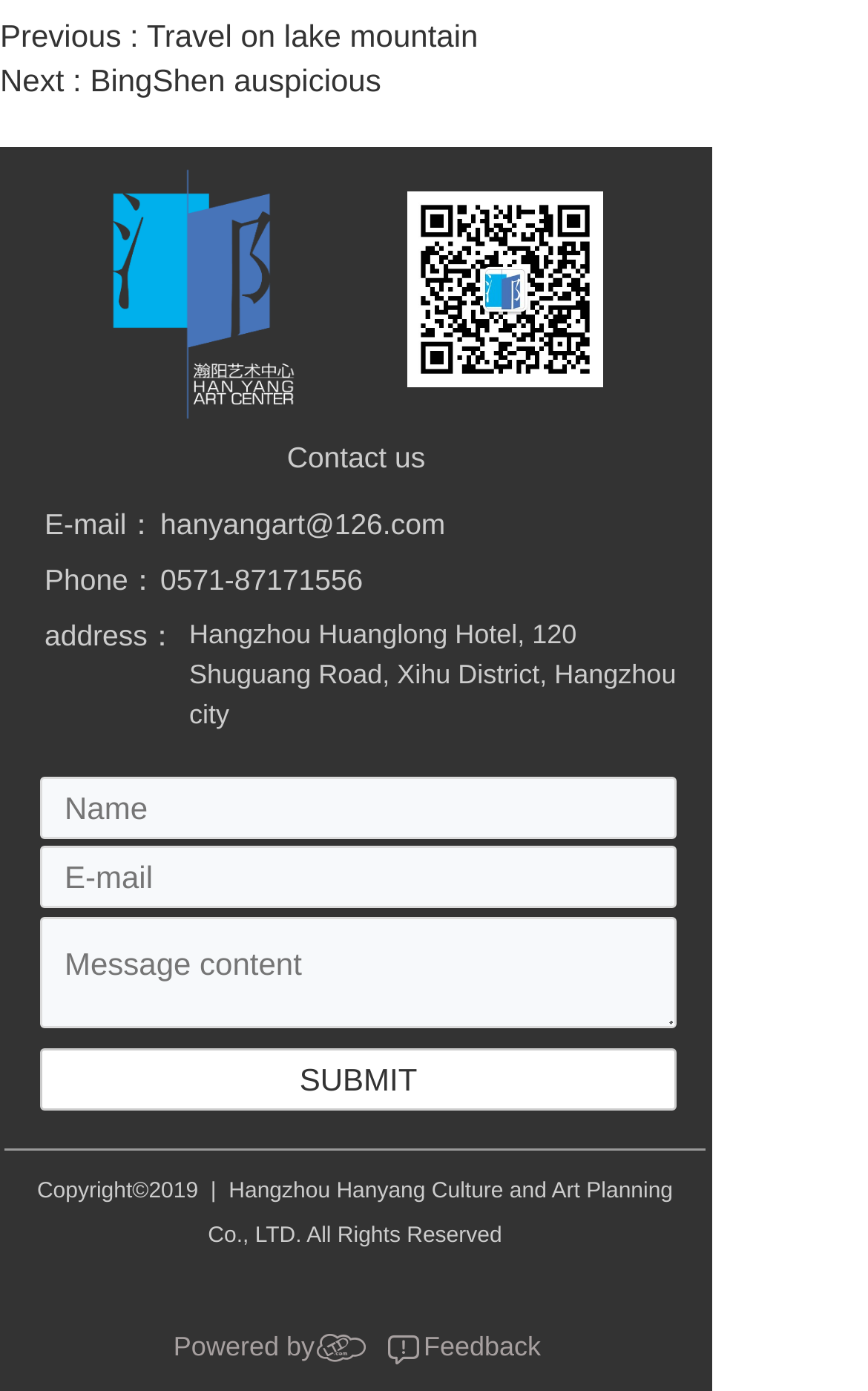Determine the bounding box coordinates for the area that should be clicked to carry out the following instruction: "Enter website URL".

None